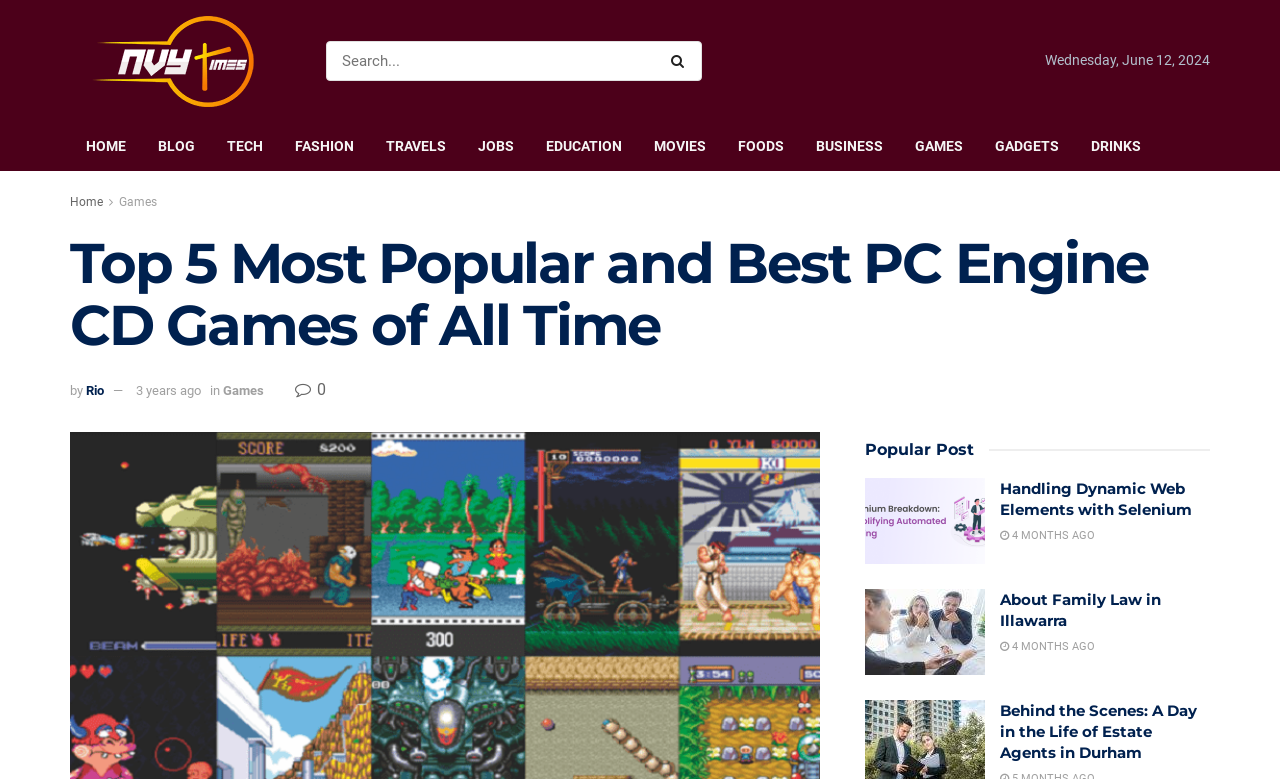Please locate the bounding box coordinates of the element that needs to be clicked to achieve the following instruction: "Search for PC Engine CD games". The coordinates should be four float numbers between 0 and 1, i.e., [left, top, right, bottom].

[0.255, 0.052, 0.548, 0.103]